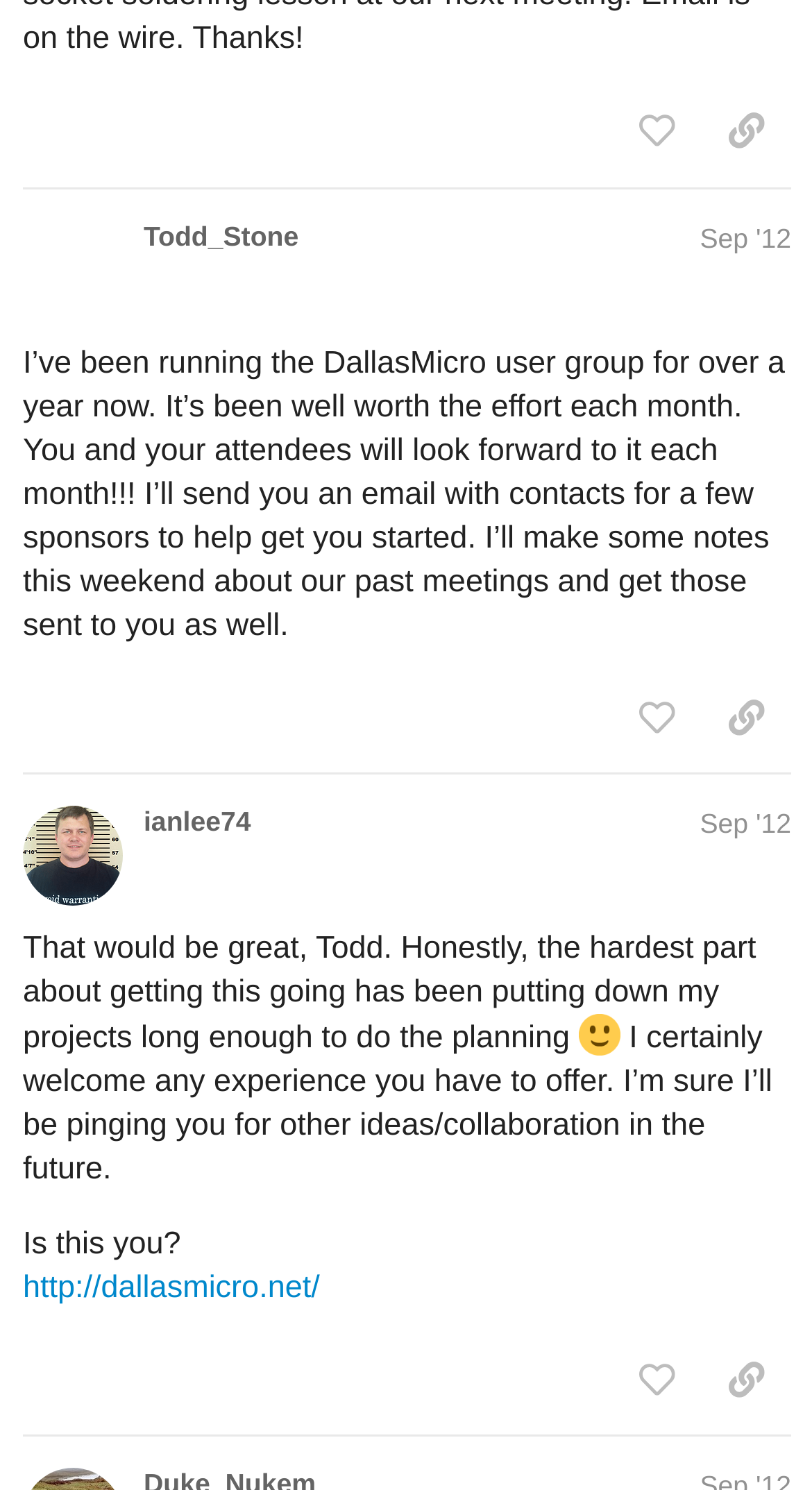Pinpoint the bounding box coordinates of the area that should be clicked to complete the following instruction: "Like this post". The coordinates must be given as four float numbers between 0 and 1, i.e., [left, top, right, bottom].

[0.753, 0.044, 0.864, 0.096]